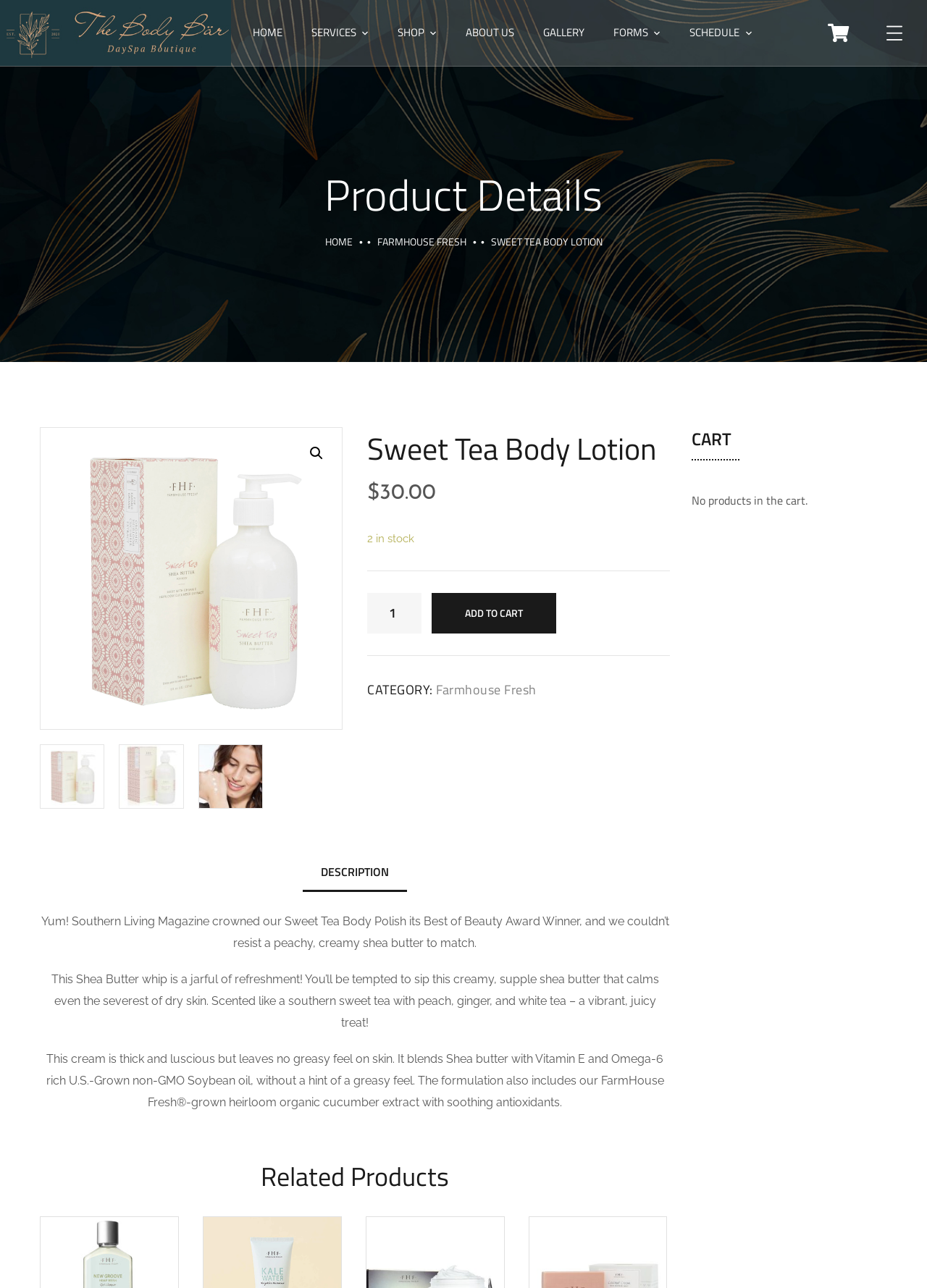What is the category of the product?
Using the image as a reference, answer with just one word or a short phrase.

Farmhouse Fresh